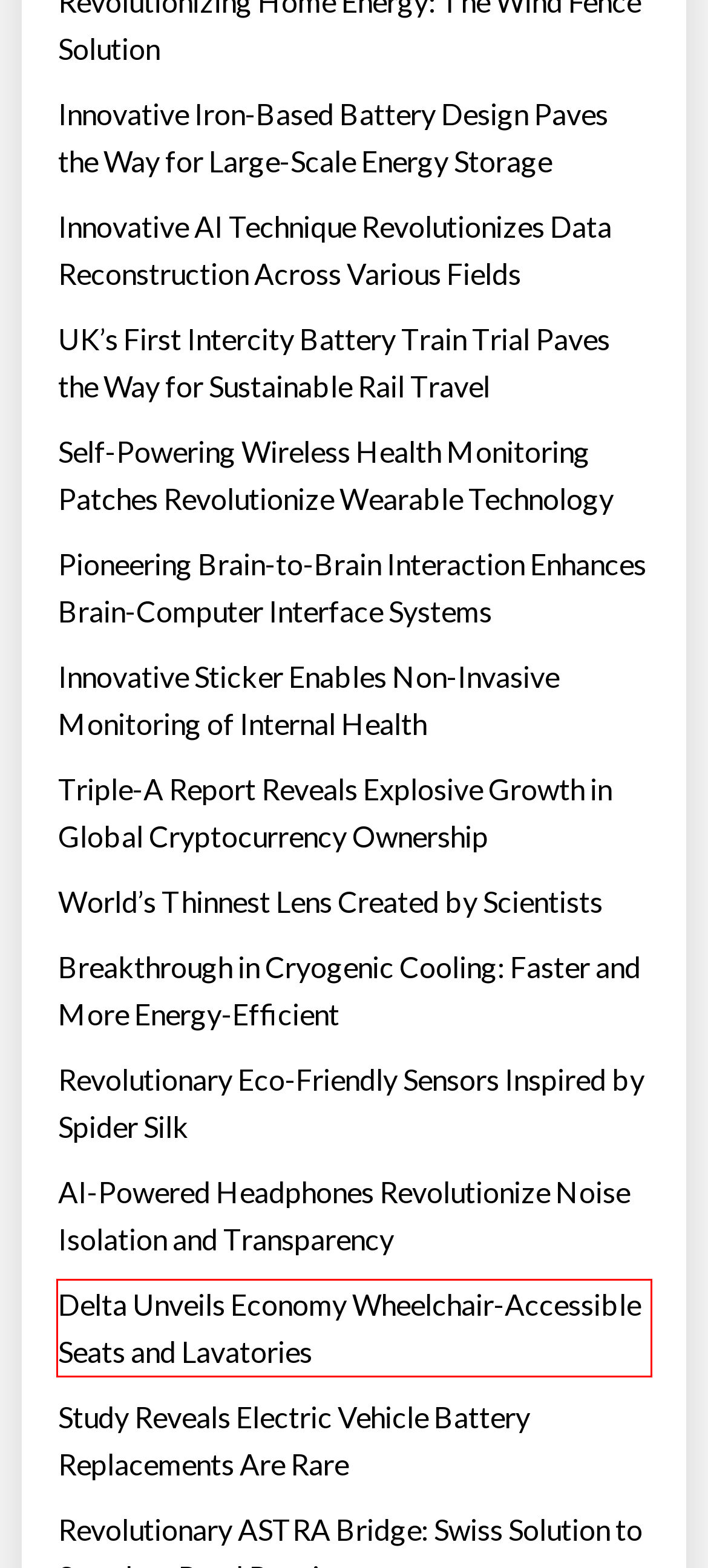Given a screenshot of a webpage with a red bounding box highlighting a UI element, choose the description that best corresponds to the new webpage after clicking the element within the red bounding box. Here are your options:
A. Innovative Sticker Enables Non-Invasive Monitoring of Internal Health – Impact Lab
B. Delta Unveils Economy Wheelchair-Accessible Seats and Lavatories – Impact Lab
C. UK’s First Intercity Battery Train Trial Paves the Way for Sustainable Rail Travel – Impact Lab
D. Revolutionary Eco-Friendly Sensors Inspired by Spider Silk – Impact Lab
E. Pioneering Brain-to-Brain Interaction Enhances Brain-Computer Interface Systems – Impact Lab
F. AI-Powered Headphones Revolutionize Noise Isolation and Transparency – Impact Lab
G. Triple-A Report Reveals Explosive Growth in Global Cryptocurrency Ownership – Impact Lab
H. Innovative AI Technique Revolutionizes Data Reconstruction Across Various Fields – Impact Lab

B